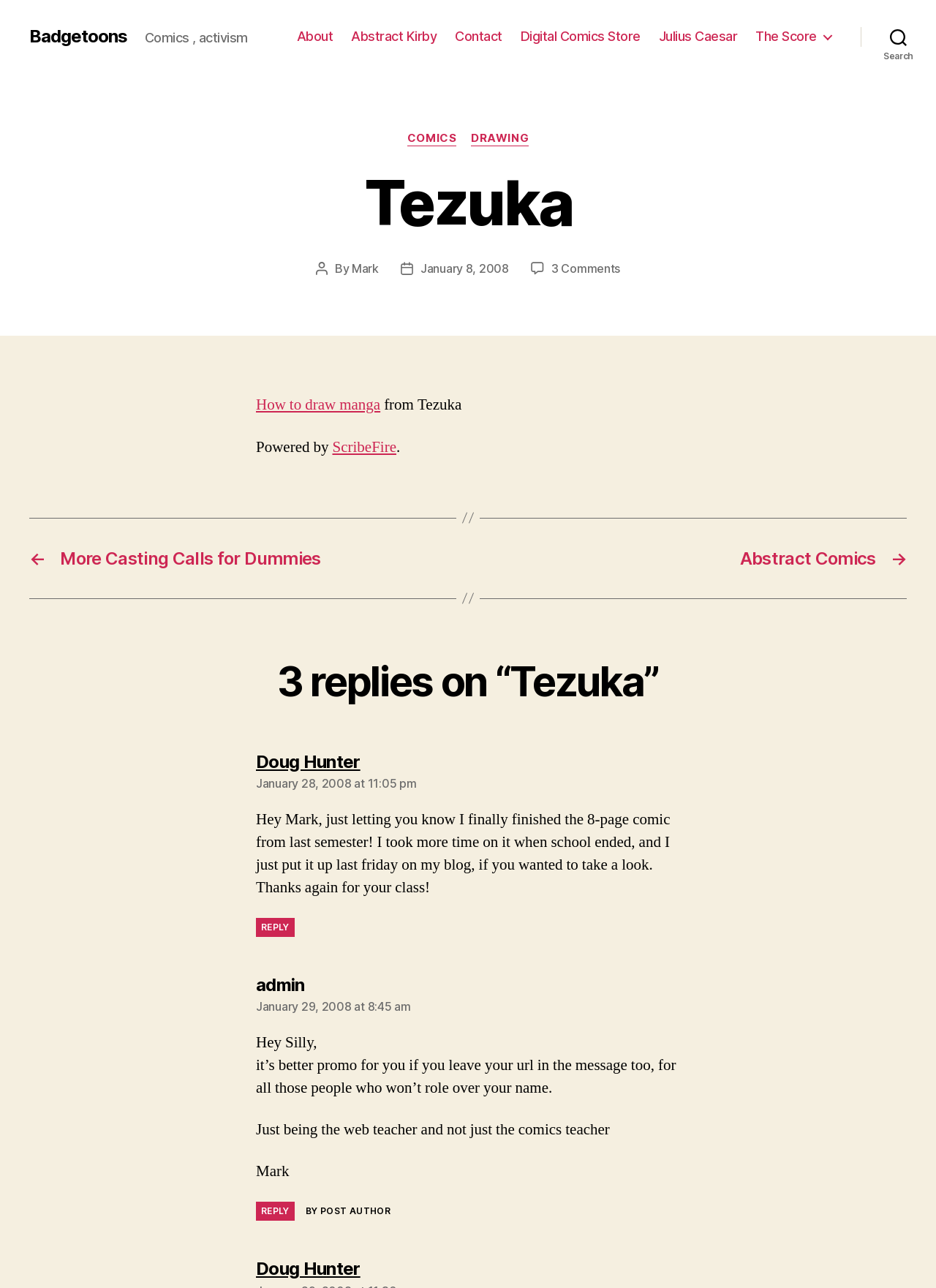How many navigation links are there in the horizontal navigation bar?
Please provide a detailed and thorough answer to the question.

The horizontal navigation bar contains links to 'About', 'Abstract Kirby', 'Contact', 'Digital Comics Store', 'Julius Caesar', and 'The Score'. Therefore, there are 6 navigation links in the horizontal navigation bar.